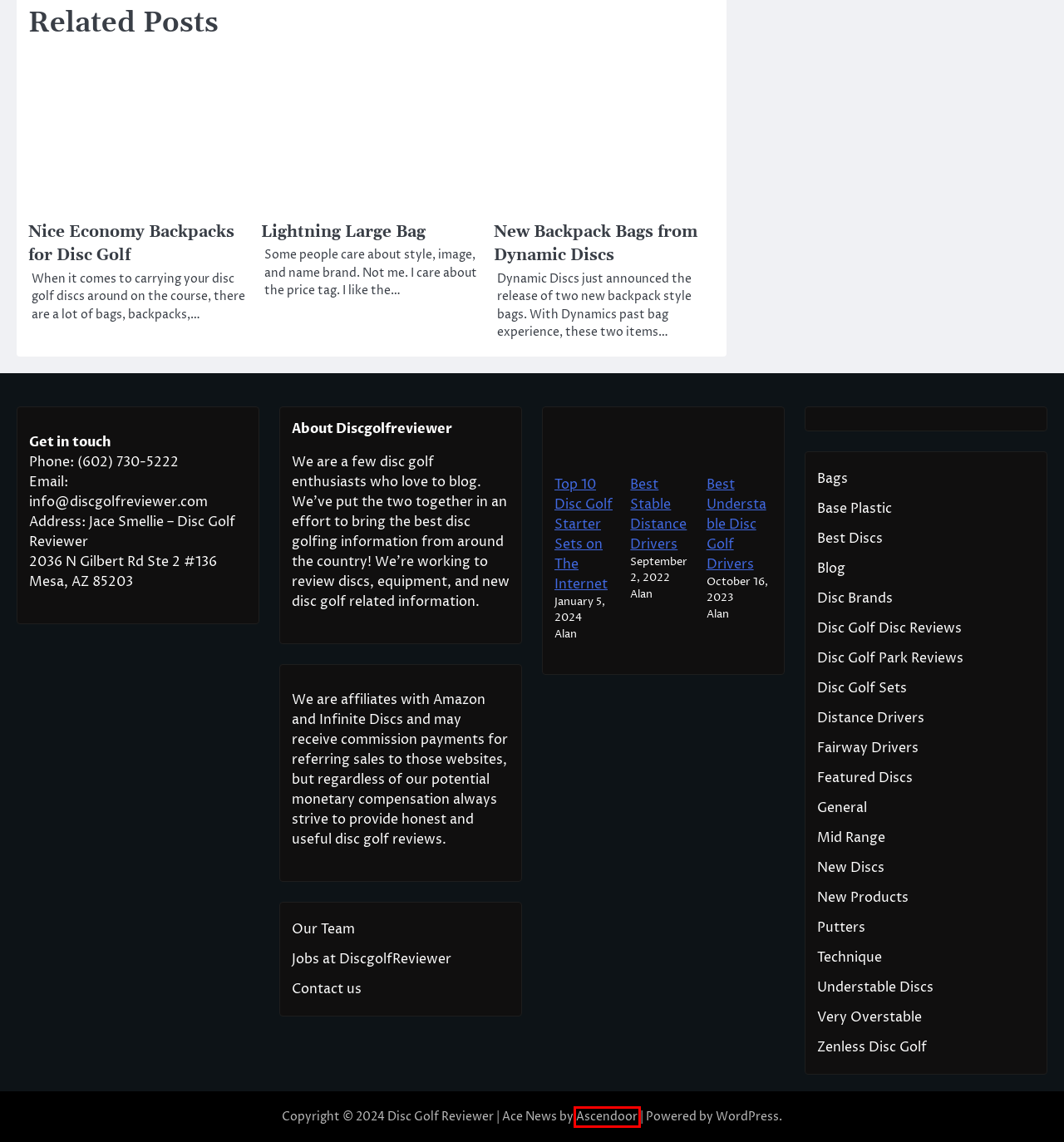Using the screenshot of a webpage with a red bounding box, pick the webpage description that most accurately represents the new webpage after the element inside the red box is clicked. Here are the candidates:
A. Disc Golf Park Reviews – Disc Golf Reviewer
B. Careers – Disc Golf Reviewer
C. New Discs – Disc Golf Reviewer
D. Ascendoor » Themes, Plugins, Support, Customizations
E. Blog Tool, Publishing Platform, and CMS – WordPress.org
F. Putters – Disc Golf Reviewer
G. Contact Us – Disc Golf Reviewer
H. Best Understable Disc Golf Drivers – Disc Golf Reviewer

D